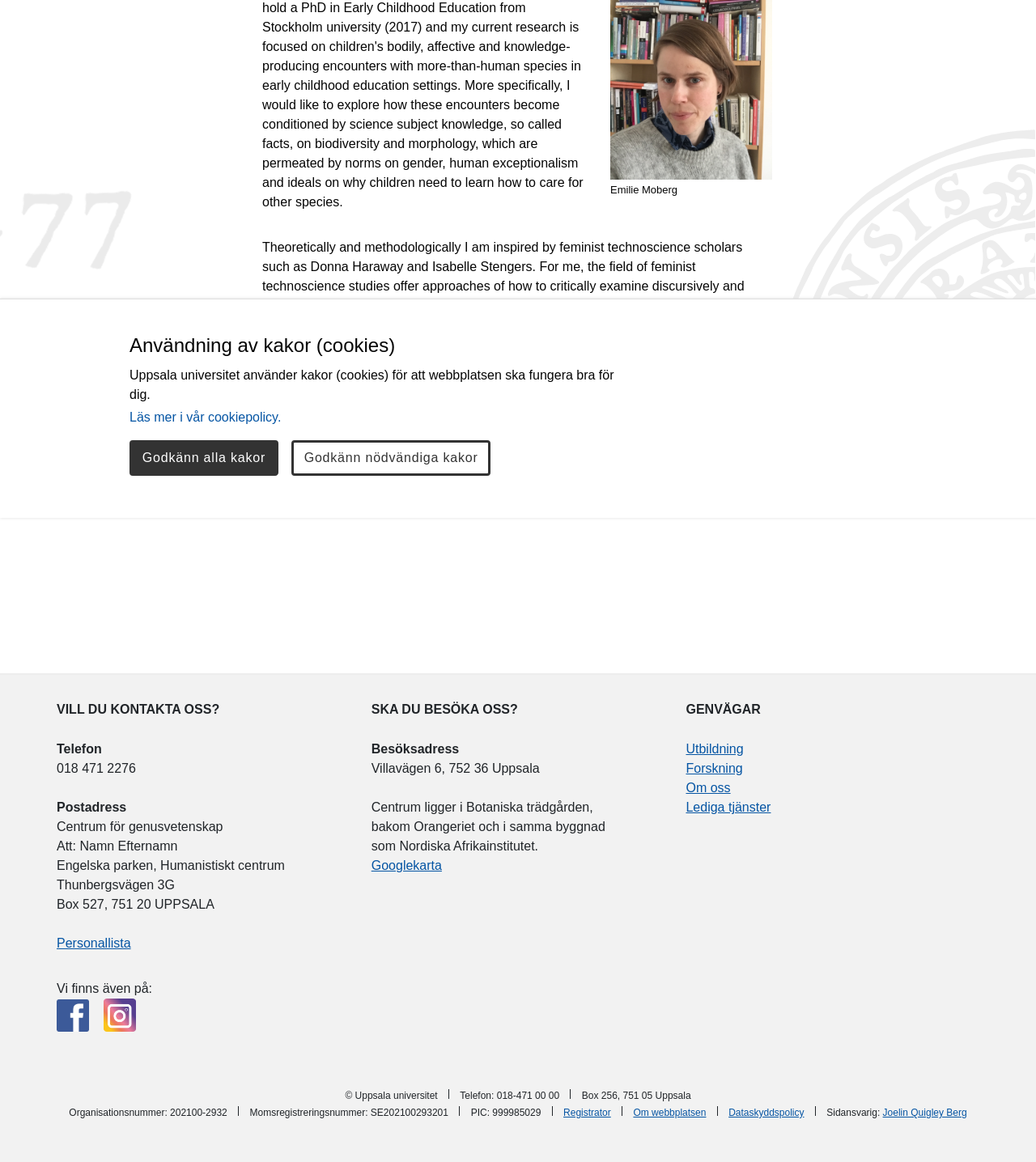Using the webpage screenshot, find the UI element described by Godkänn nödvändiga kakor. Provide the bounding box coordinates in the format (top-left x, top-left y, bottom-right x, bottom-right y), ensuring all values are floating point numbers between 0 and 1.

[0.281, 0.379, 0.474, 0.409]